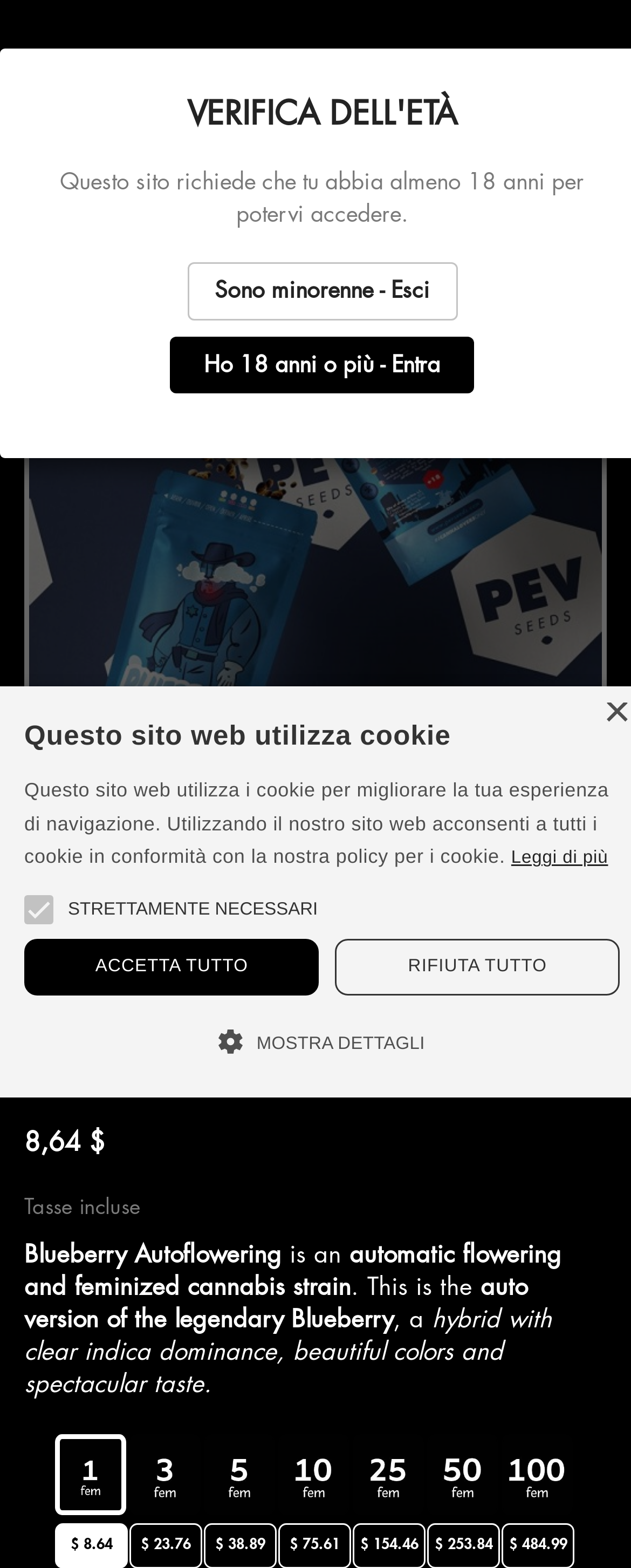Using details from the image, please answer the following question comprehensively:
How many options are available for purchasing seeds?

There are 7 radio buttons available for purchasing seeds, with options ranging from 1 seed to 100 seeds.